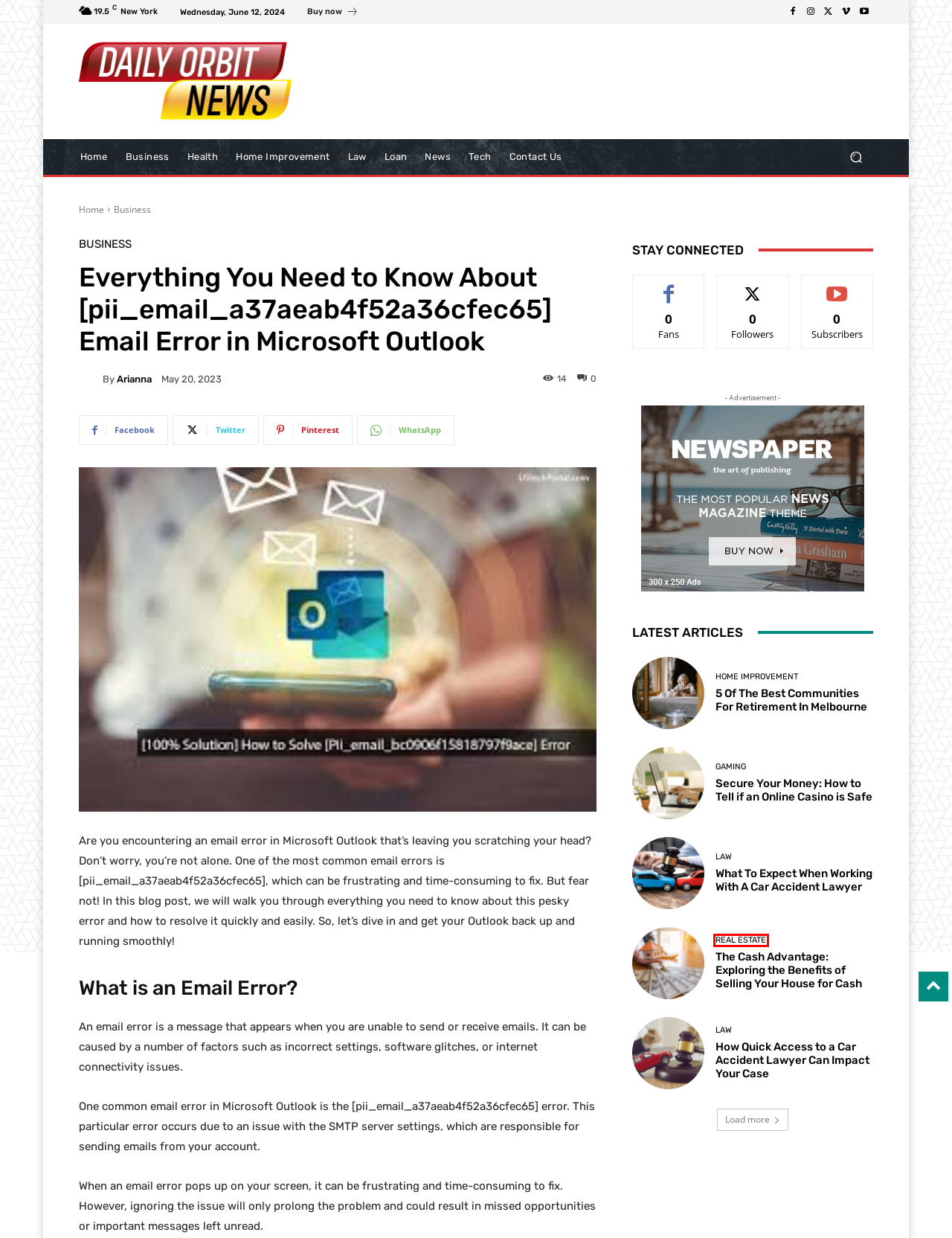Inspect the screenshot of a webpage with a red rectangle bounding box. Identify the webpage description that best corresponds to the new webpage after clicking the element inside the bounding box. Here are the candidates:
A. The Cash Advantage: Exploring the Benefits of Selling Your House for Cash - Daily Orbit News
B. News Archives - Daily Orbit News
C. Real Estate Archives - Daily Orbit News
D. What To Expect When Working With A Car Accident Lawyer - Daily Orbit News
E. 5 Of The Best Communities For Retirement In Melbourne - Daily Orbit News
F. Loan Archives - Daily Orbit News
G. Contact Us - Daily Orbit News
H. How Quick Access to a Car Accident Lawyer Can Impact Your Case - Daily Orbit News

C